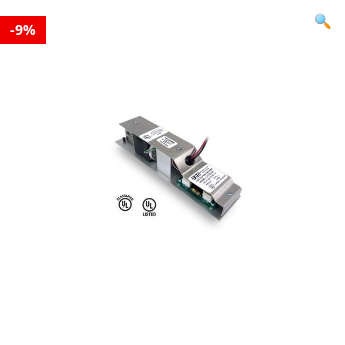Formulate a detailed description of the image content.

The image displays the SDC LR100ARK Electric Latch Retraction Kit, featuring a sleek and modern design essential for electric access control systems. This high-quality kit is compatible with both fire-rated and non-fire-rated exit devices. The visible component showcases a sturdy metallic housing equipped with wiring and labels indicating its compliance with safety standards, including UL (Underwriters Laboratories) listing, ensuring reliability and efficacy in security solutions. Additionally, a prominent red tag in the corner indicates a 9% discount, highlighting its current promotion. The kit is crucial for enhancing door security while providing ease of access through motorized latch retraction.